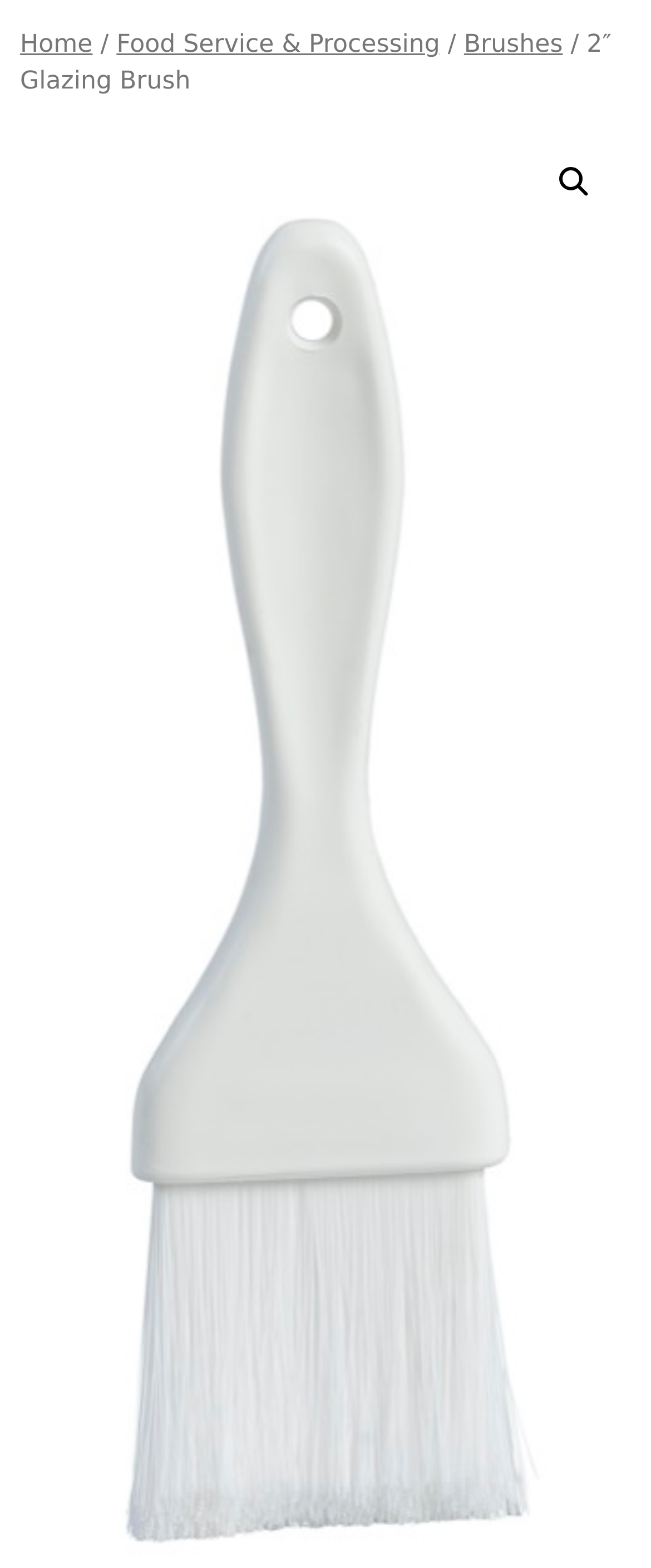Given the element description "Brushes" in the screenshot, predict the bounding box coordinates of that UI element.

[0.713, 0.019, 0.864, 0.037]